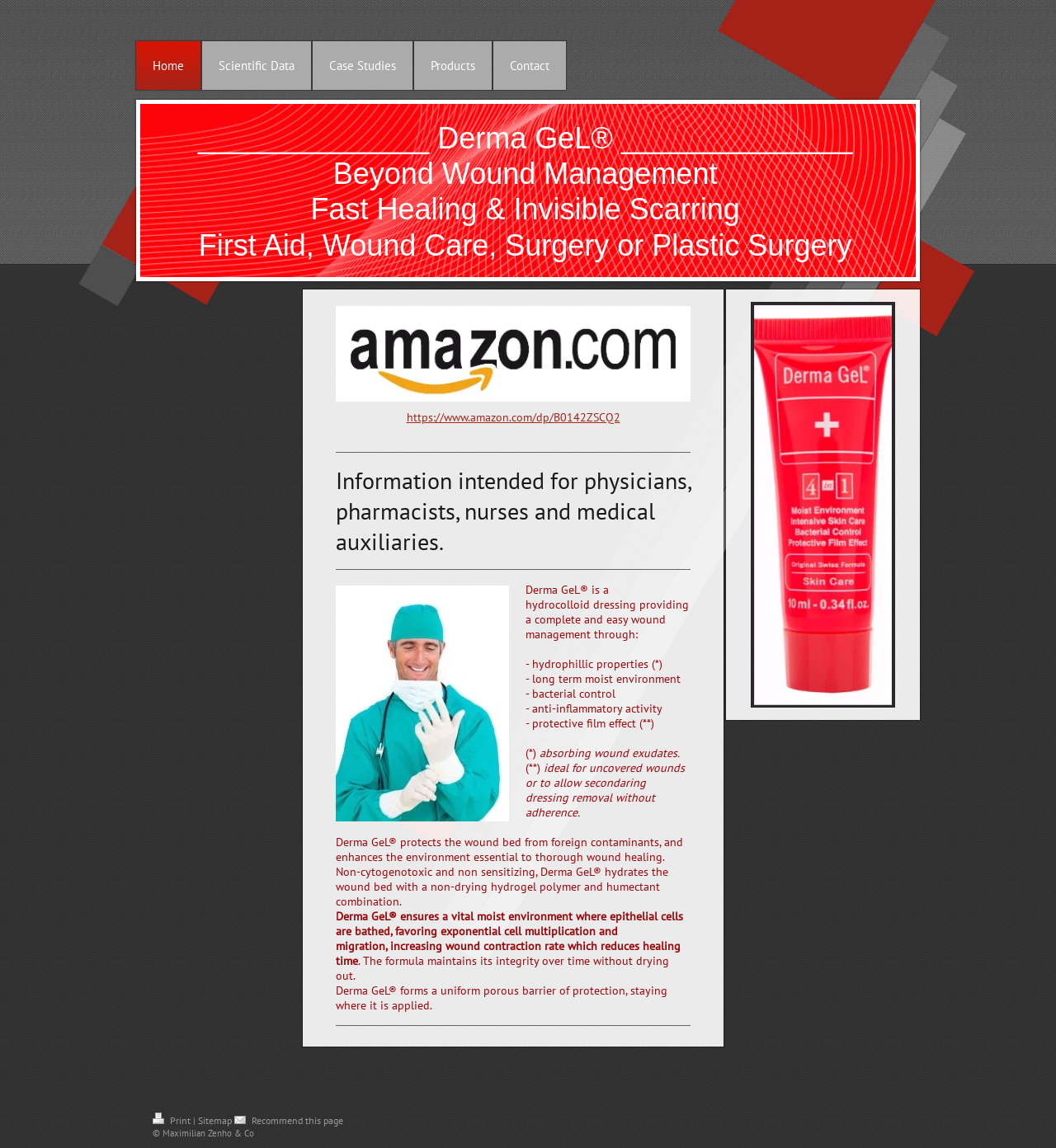Please identify the bounding box coordinates of the element's region that I should click in order to complete the following instruction: "Click on the 'Products' link". The bounding box coordinates consist of four float numbers between 0 and 1, i.e., [left, top, right, bottom].

[0.392, 0.036, 0.466, 0.078]